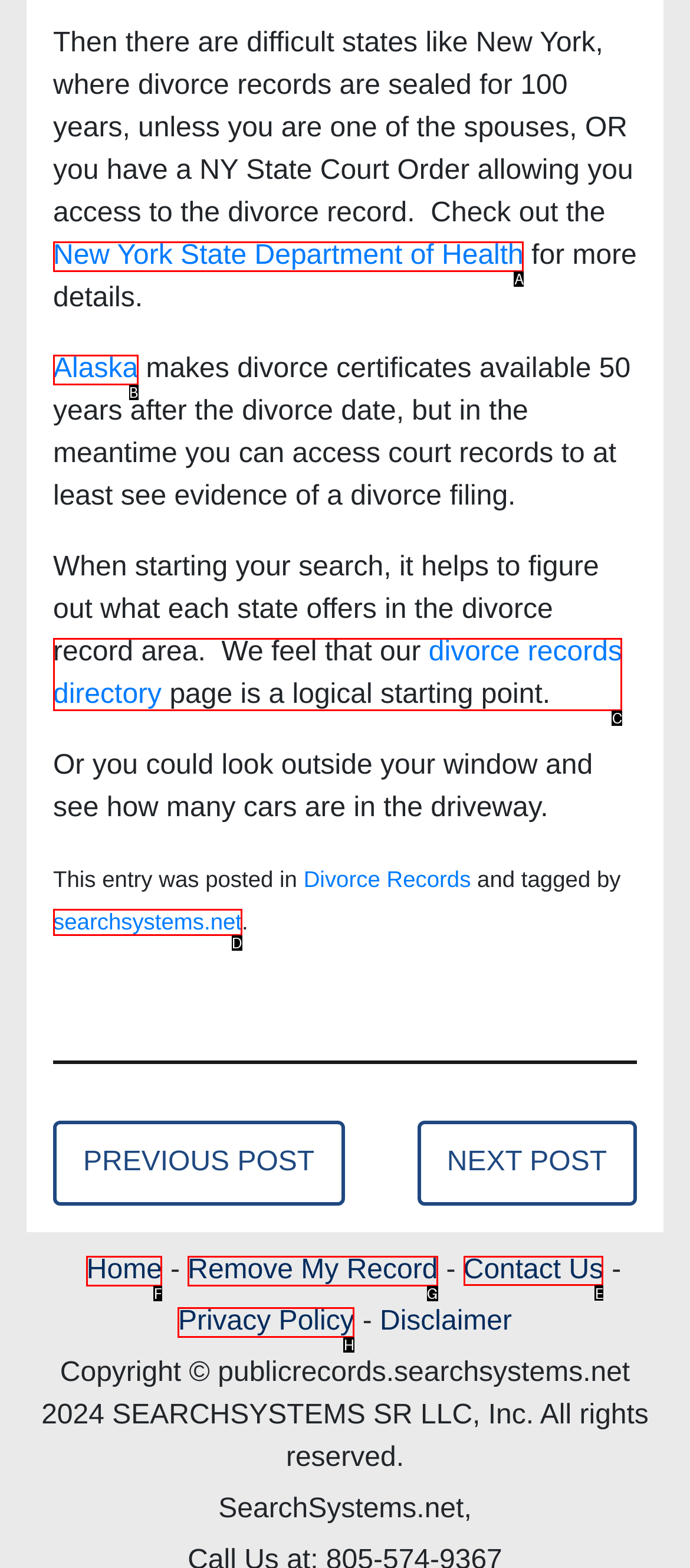Choose the UI element you need to click to carry out the task: contact us.
Respond with the corresponding option's letter.

E